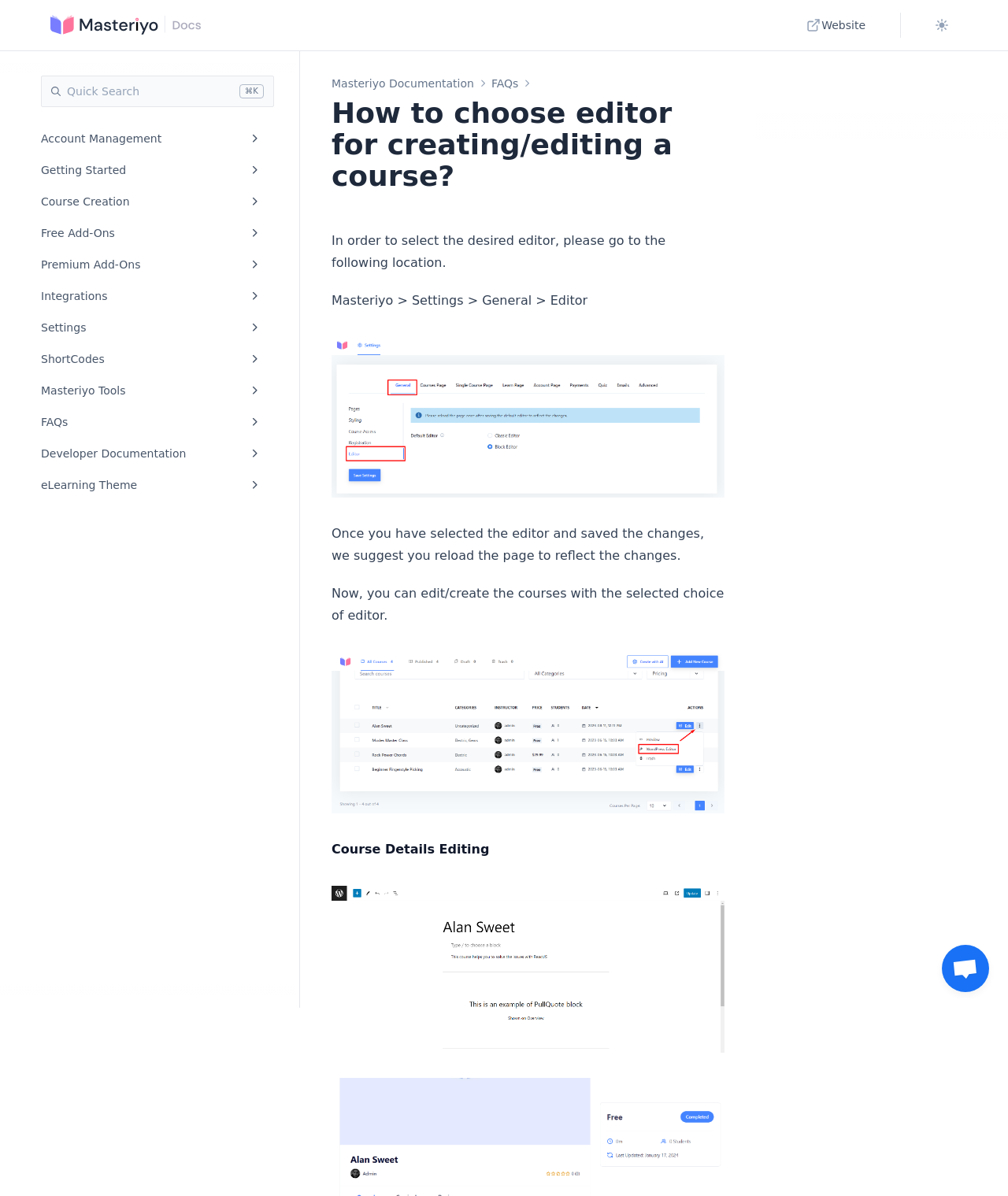From the details in the image, provide a thorough response to the question: What is the suggested action after selecting the editor?

After selecting the desired editor, the webpage suggests that users should reload the page to reflect the changes. This ensures that the new editor is applied correctly.